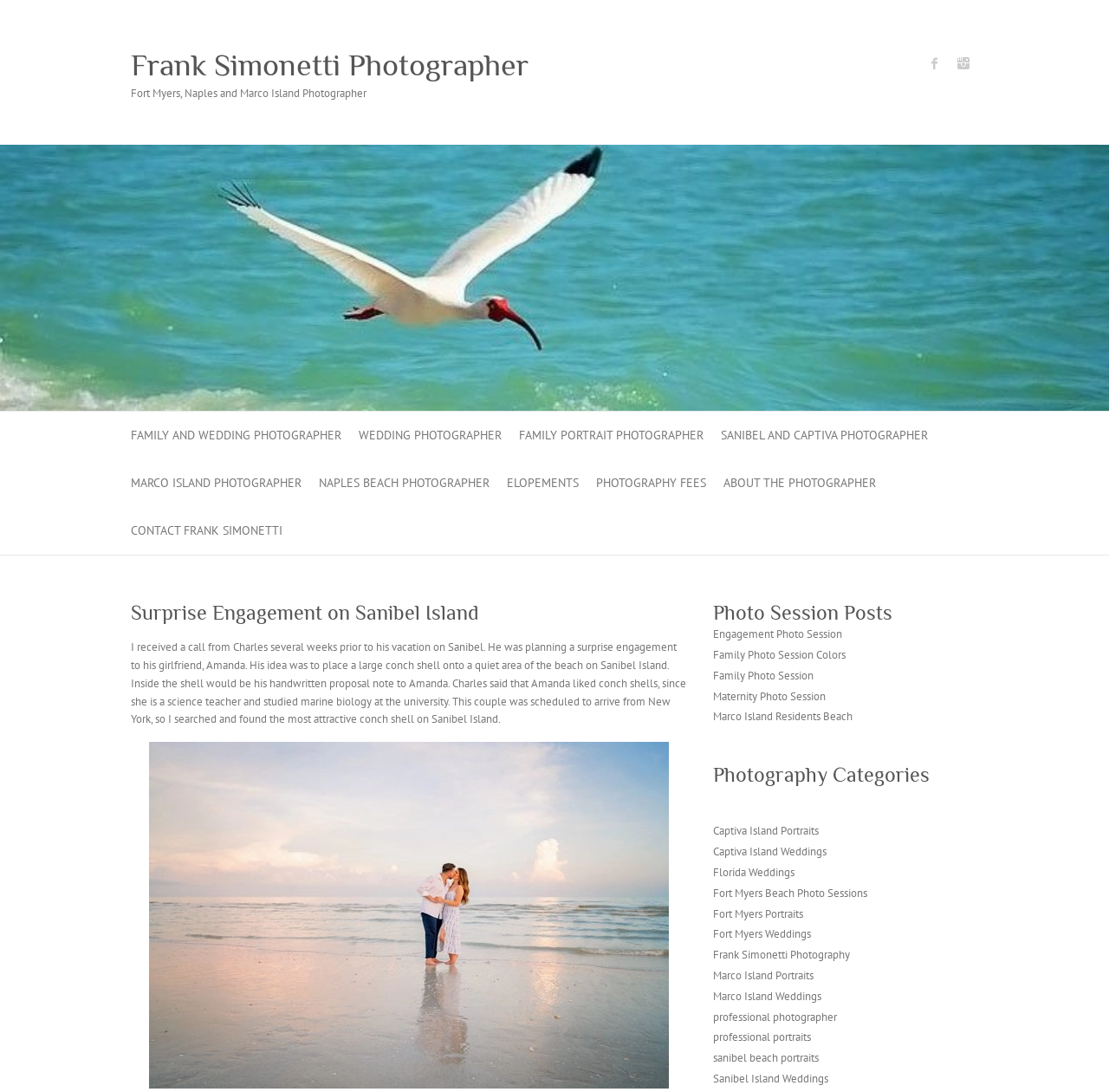What type of photographer is Frank Simonetti?
Use the screenshot to answer the question with a single word or phrase.

Wedding and Family